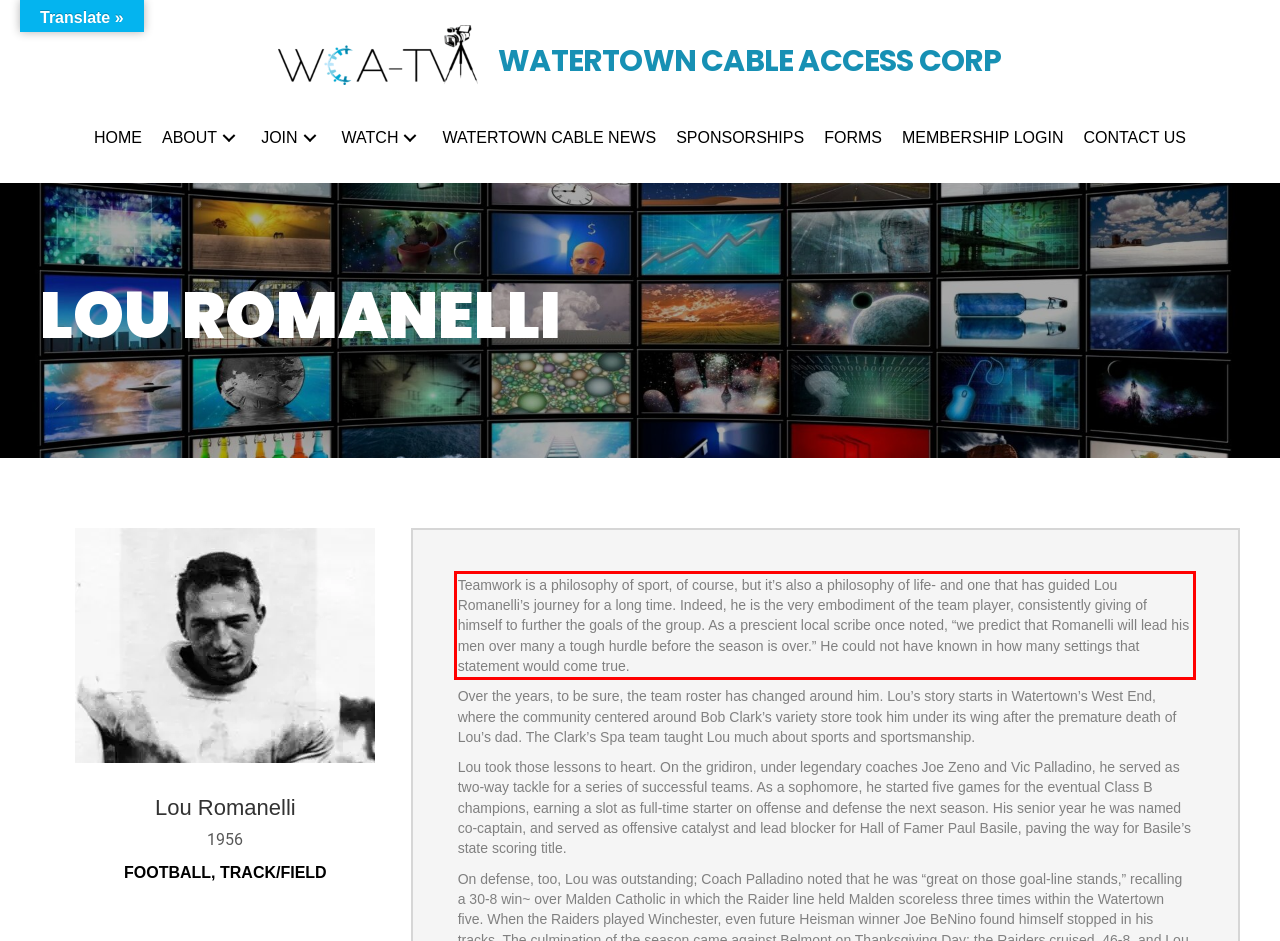There is a UI element on the webpage screenshot marked by a red bounding box. Extract and generate the text content from within this red box.

Teamwork is a philosophy of sport, of course, but it’s also a philosophy of life- and one that has guided Lou Romanelli’s journey for a long time. Indeed, he is the very embodiment of the team player, consistently giving of himself to further the goals of the group. As a prescient local scribe once noted, “we predict that Romanelli will lead his men over many a tough hurdle before the season is over.” He could not have known in how many settings that statement would come true.